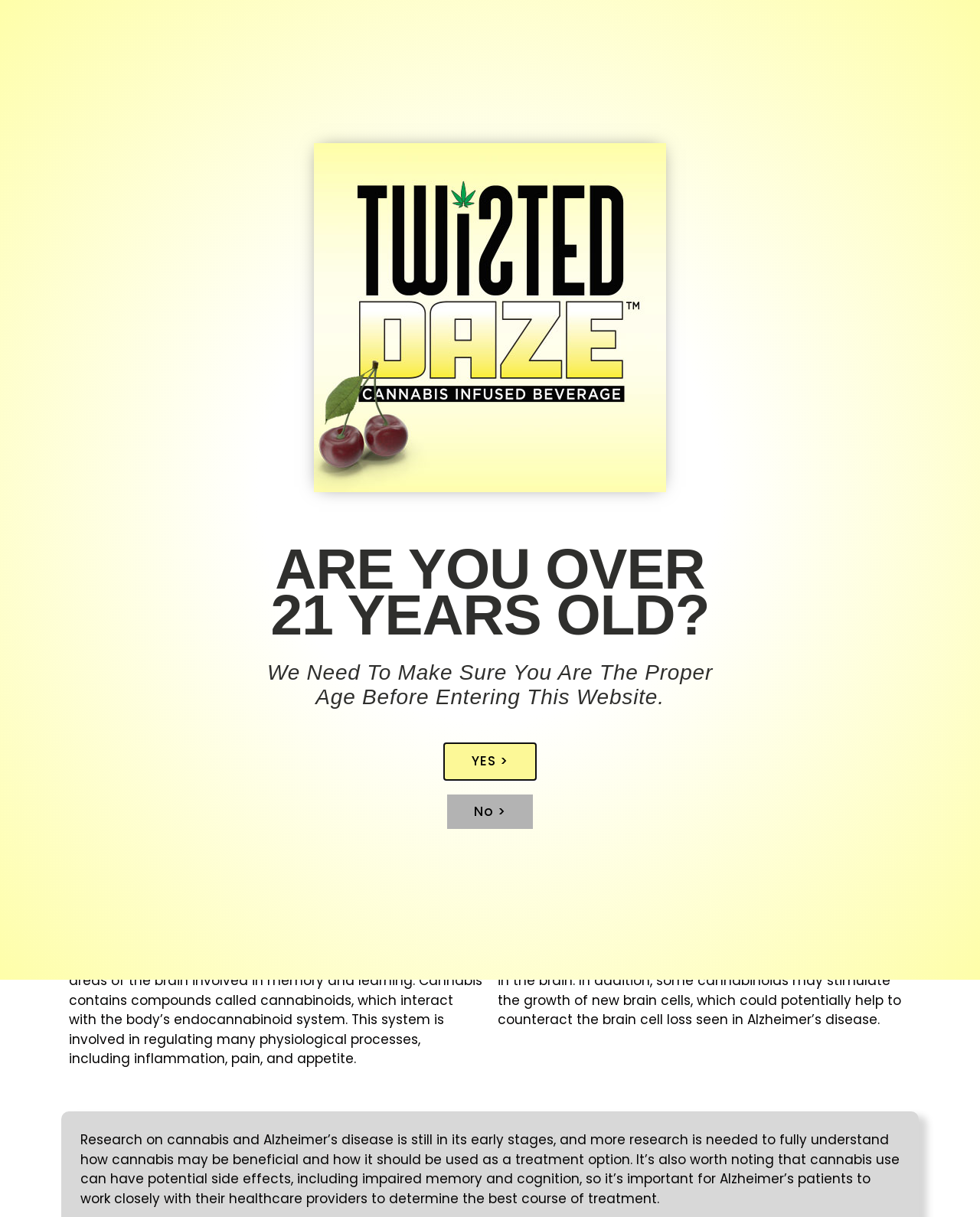Locate the UI element described by No > in the provided webpage screenshot. Return the bounding box coordinates in the format (top-left x, top-left y, bottom-right x, bottom-right y), ensuring all values are between 0 and 1.

[0.456, 0.653, 0.544, 0.681]